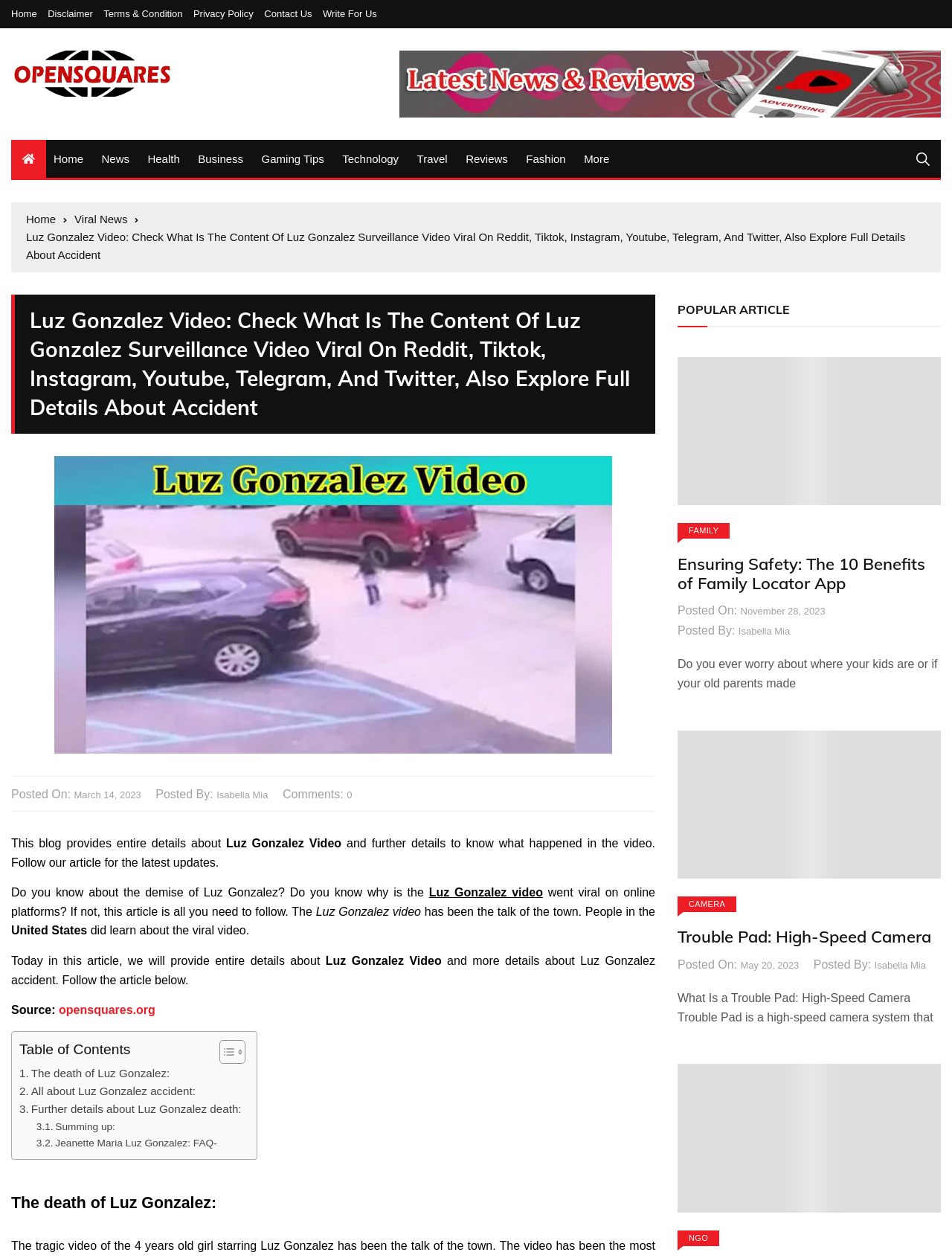What is the name of the video being discussed?
Please provide a comprehensive and detailed answer to the question.

The webpage is discussing a video related to Luz Gonzalez, and the title of the video is 'Luz Gonzalez Video: Check What Is The Content Of Luz Gonzalez Surveillance Video Viral On Reddit, Tiktok, Instagram, Youtube, Telegram, And Twitter, Also Explore Full Details About Accident'.